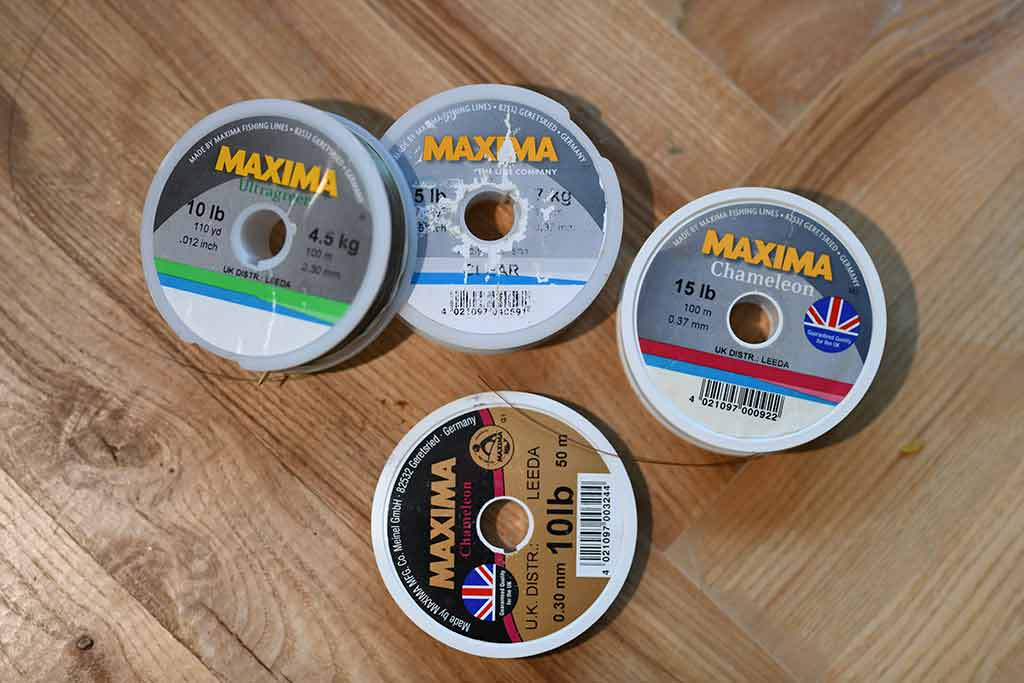Respond with a single word or phrase to the following question:
How many meters of fishing line are on the Maxima Chameleon spool?

100 meters